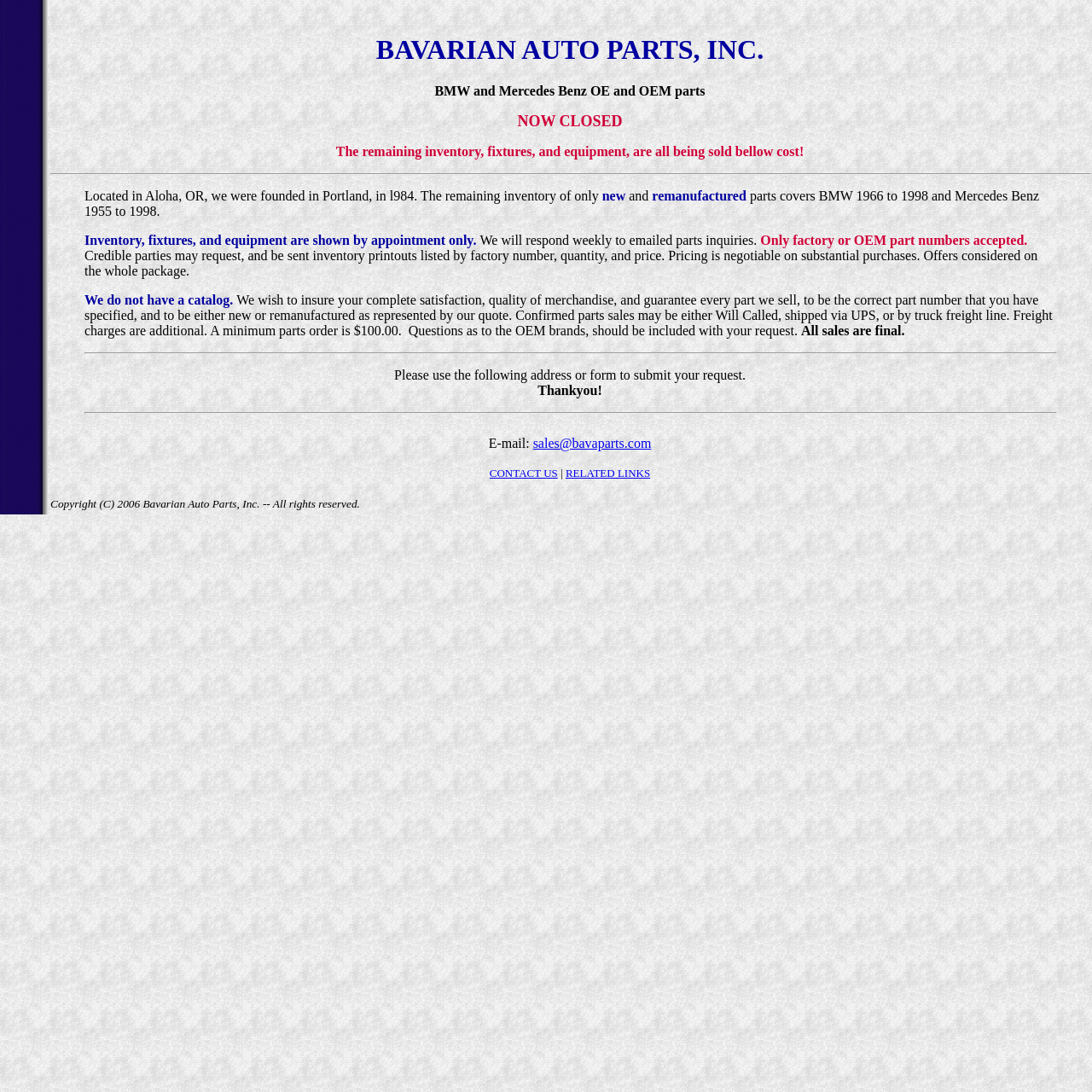Locate the headline of the webpage and generate its content.


BAVARIAN AUTO PARTS, INC.